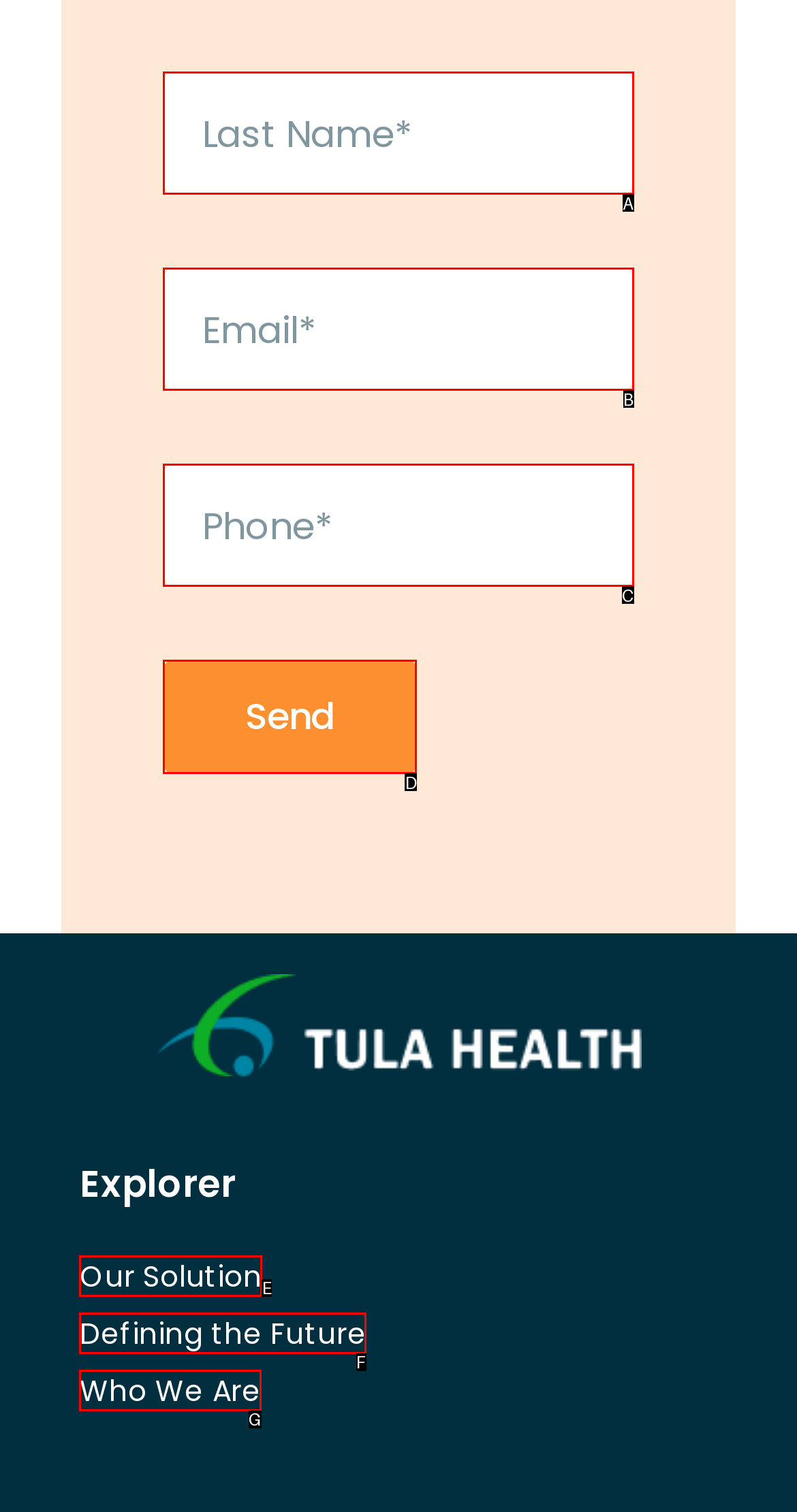Find the HTML element that matches the description: Who We Are
Respond with the corresponding letter from the choices provided.

G